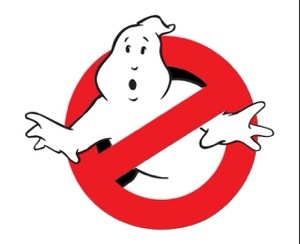What is the expression of the ghost in the logo?
Kindly answer the question with as much detail as you can.

The logo depicts a stylized ghost in white with a surprised expression, which is a distinctive feature of the iconic Ghostbusters franchise logo.